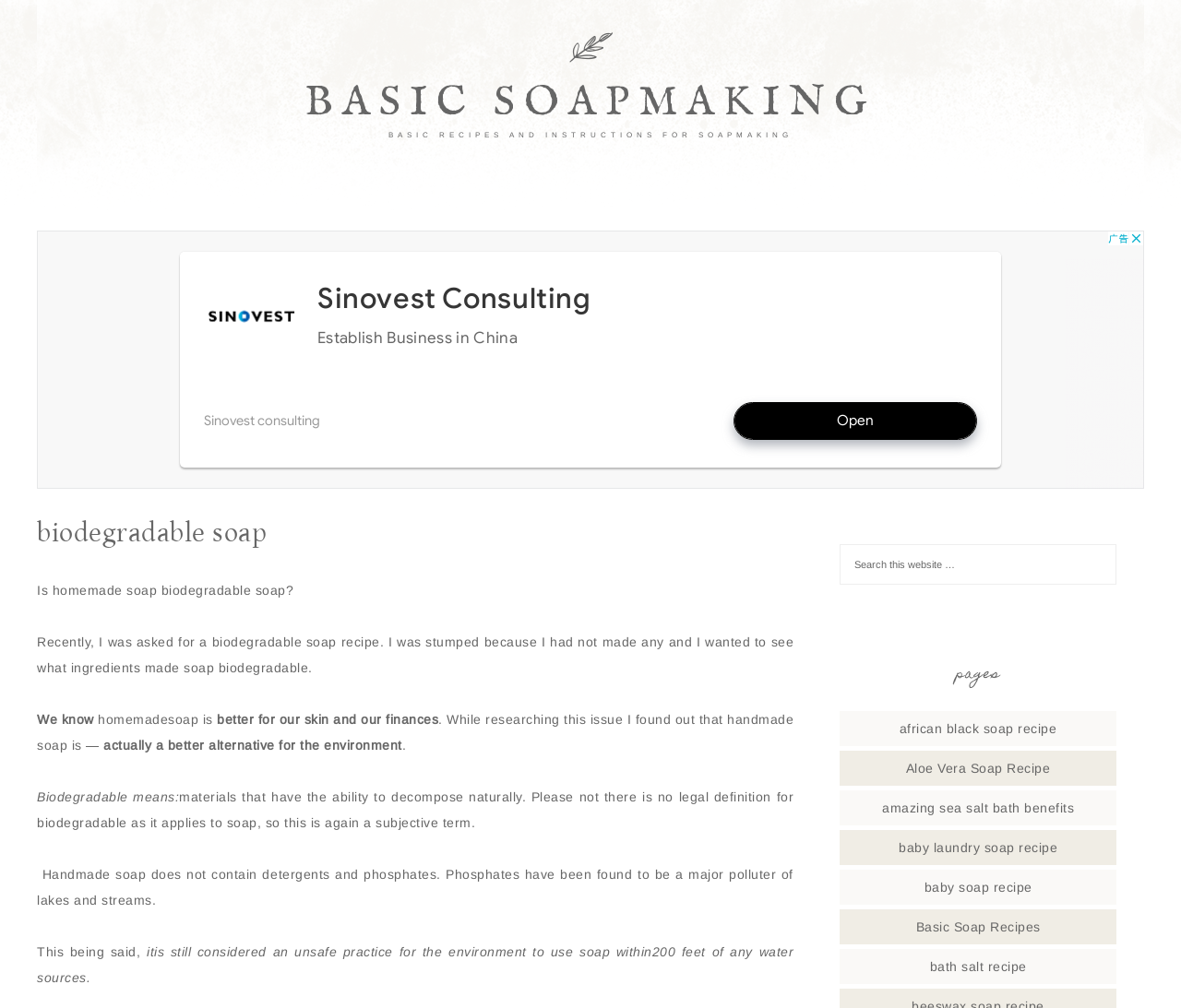Produce an extensive caption that describes everything on the webpage.

The webpage is about biodegradable soap, with a focus on soap making and its environmental impact. At the top, there is a link to "BASIC SOAPMAKING" and a brief description of basic recipes and instructions for soap making. Below this, there is a large advertisement section that takes up most of the top half of the page. Within this section, there is a heading that repeats the title "biodegradable soap" and several paragraphs of text that discuss the biodegradability of homemade soap, its benefits for the skin and finances, and its impact on the environment.

The text explains that handmade soap is a better alternative for the environment because it does not contain detergents and phosphates, which are major pollutants of lakes and streams. However, it is still considered an unsafe practice to use soap within 200 feet of any water sources. There are also several static text elements that provide additional information on what makes soap biodegradable.

On the right side of the page, there is a search box with a button labeled "Search" that allows users to search the website. Below the search box, there is a heading labeled "pages" and a list of links to various soap-related recipes and articles, including African black soap, Aloe Vera soap, sea salt bath benefits, baby laundry soap, and basic soap recipes.